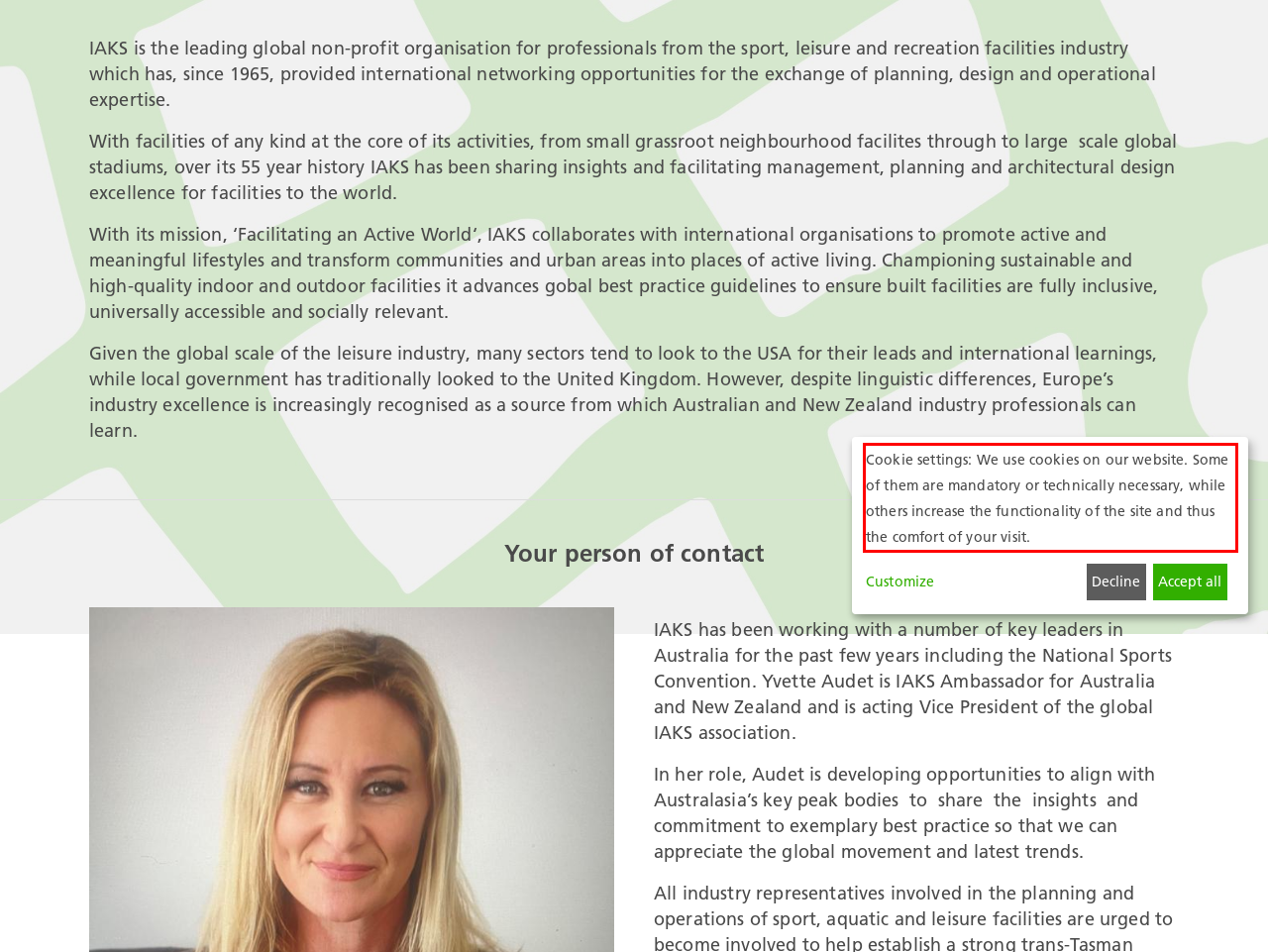Your task is to recognize and extract the text content from the UI element enclosed in the red bounding box on the webpage screenshot.

Cookie settings: We use cookies on our website. Some of them are mandatory or technically necessary, while others increase the functionality of the site and thus the comfort of your visit.